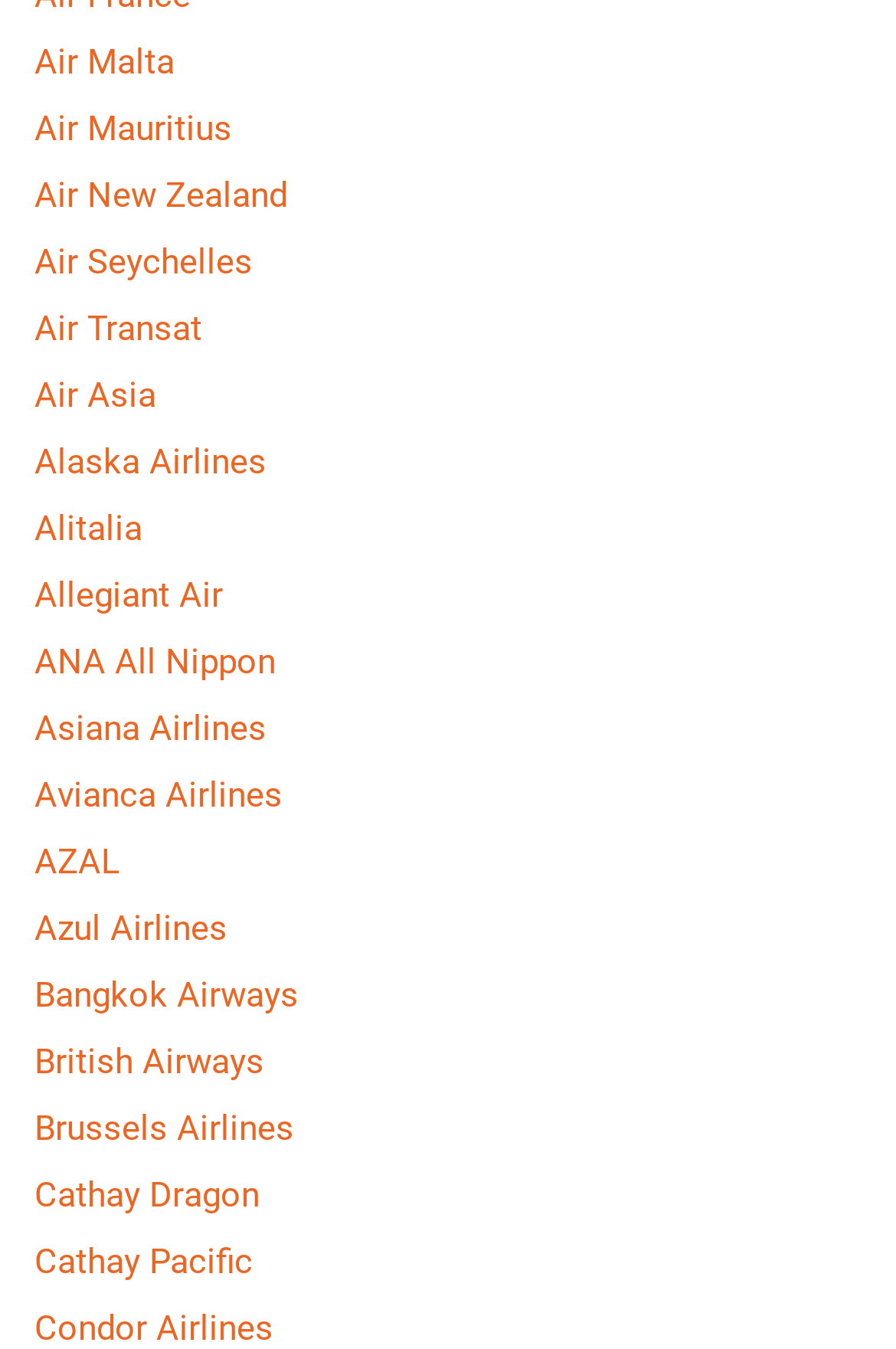Please locate the bounding box coordinates of the element that should be clicked to complete the given instruction: "click the first link".

None